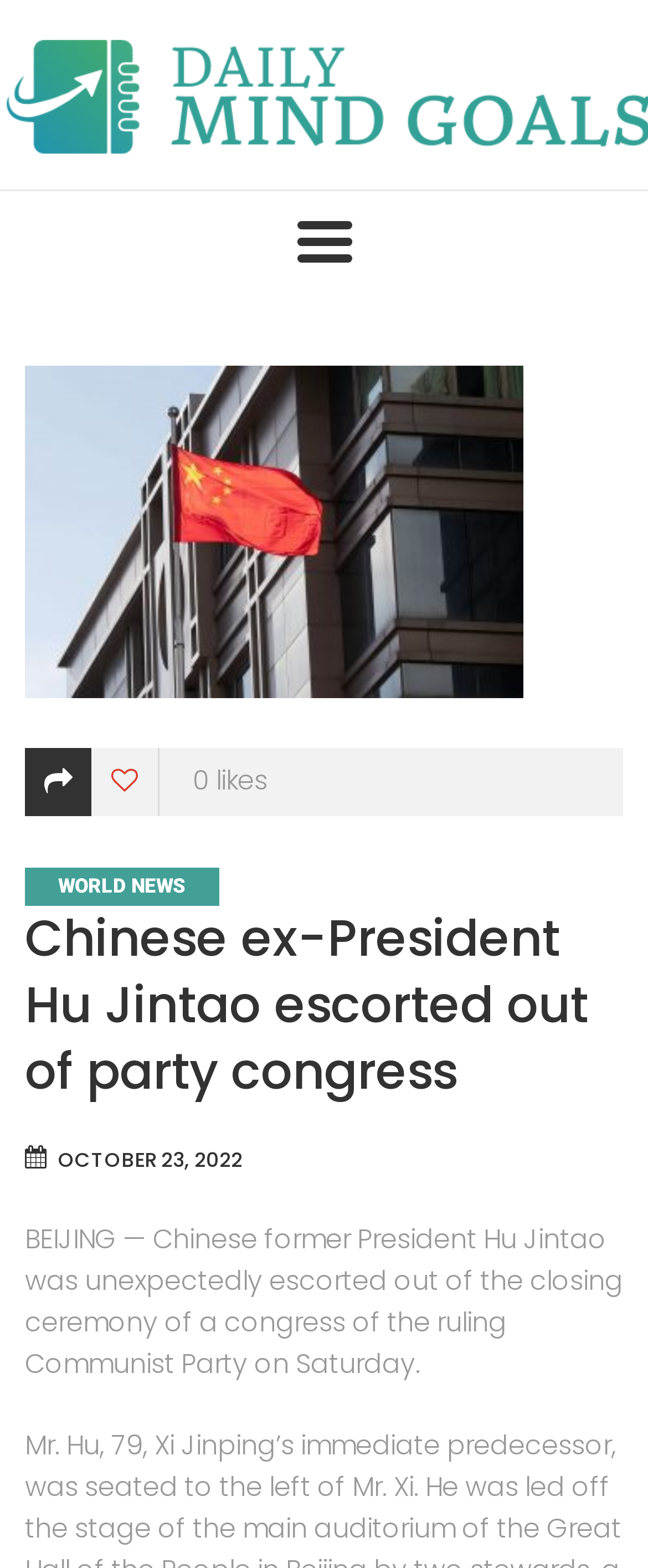Determine the heading of the webpage and extract its text content.

Chinese ex-President Hu Jintao escorted out of party congress